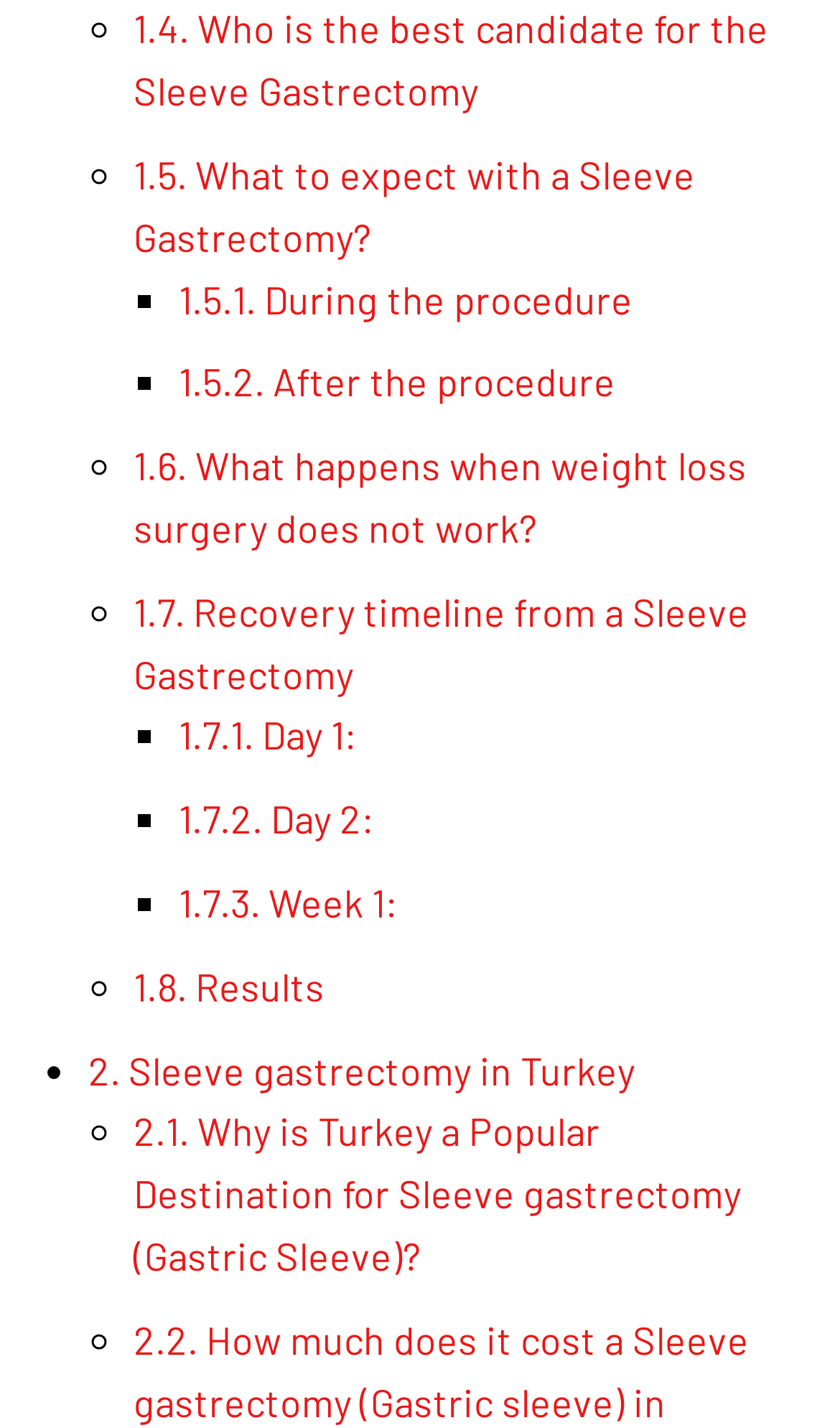Please respond to the question with a concise word or phrase:
What is the first topic discussed on this webpage?

Sleeve Gastrectomy